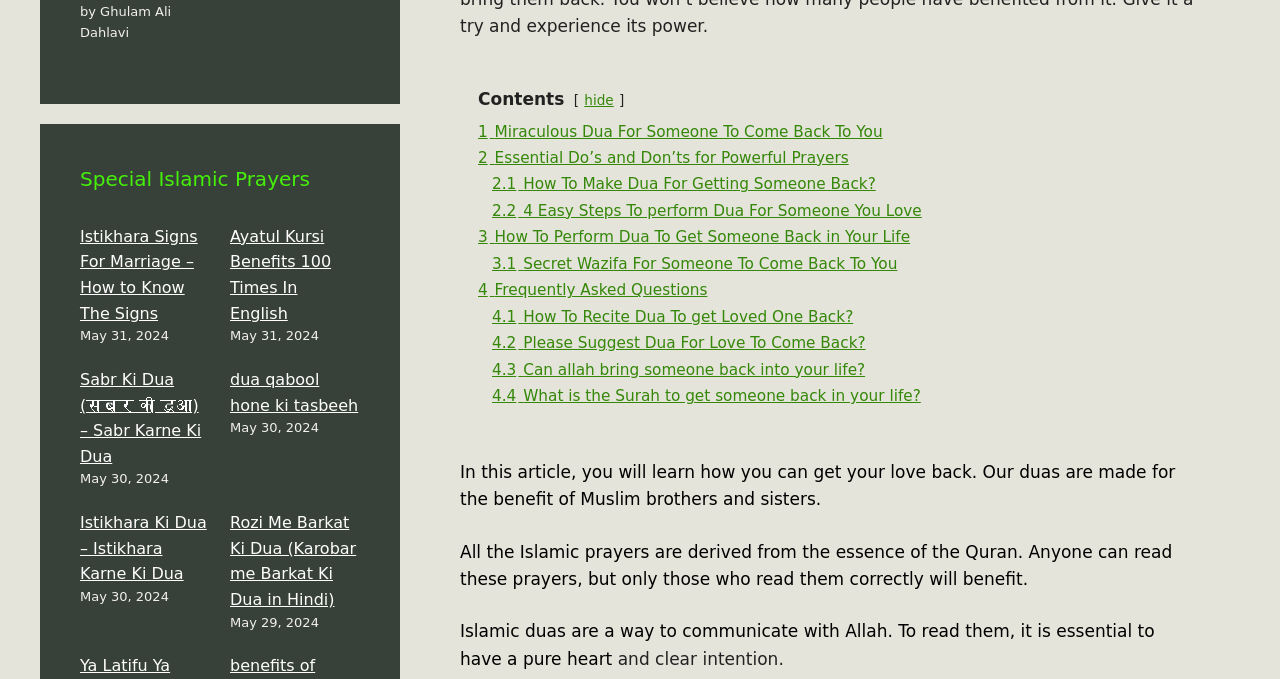Highlight the bounding box coordinates of the element that should be clicked to carry out the following instruction: "Click on 'Ayatul Kursi Benefits 100 Times In English'". The coordinates must be given as four float numbers ranging from 0 to 1, i.e., [left, top, right, bottom].

[0.18, 0.334, 0.259, 0.475]